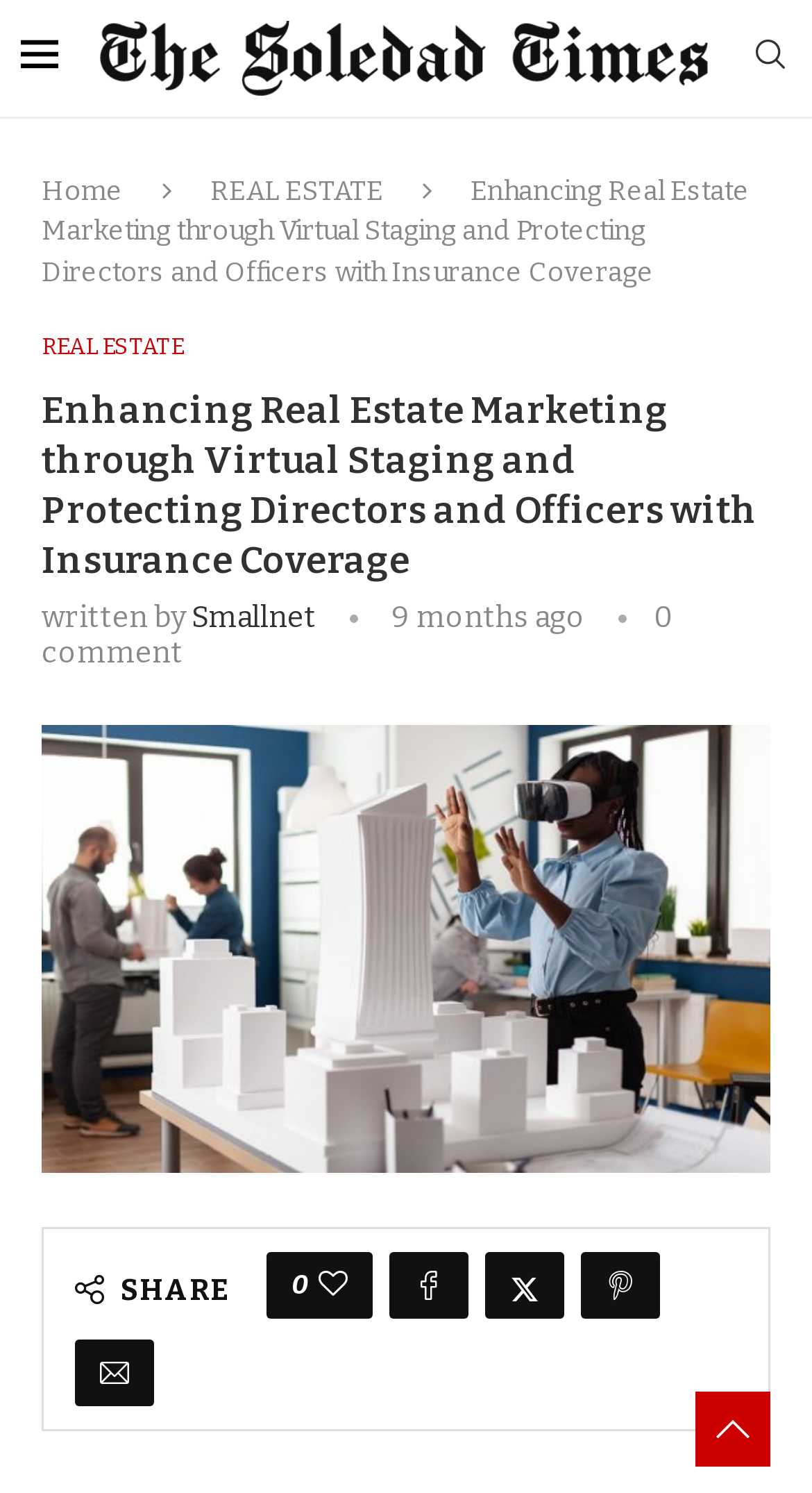How long ago was the article written?
Refer to the image and answer the question using a single word or phrase.

9 months ago